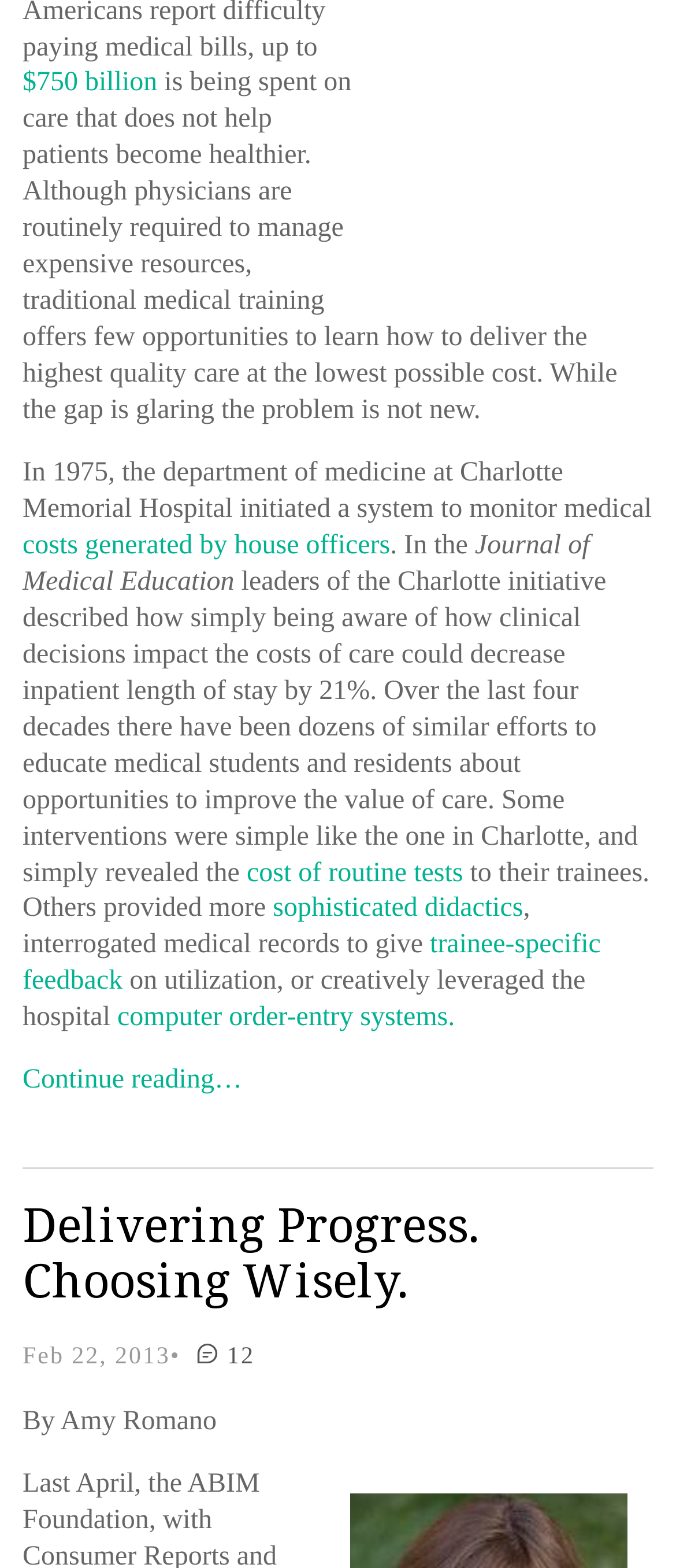Identify the bounding box coordinates of the section that should be clicked to achieve the task described: "Read the article by clicking on Continue reading…".

[0.033, 0.679, 0.358, 0.698]